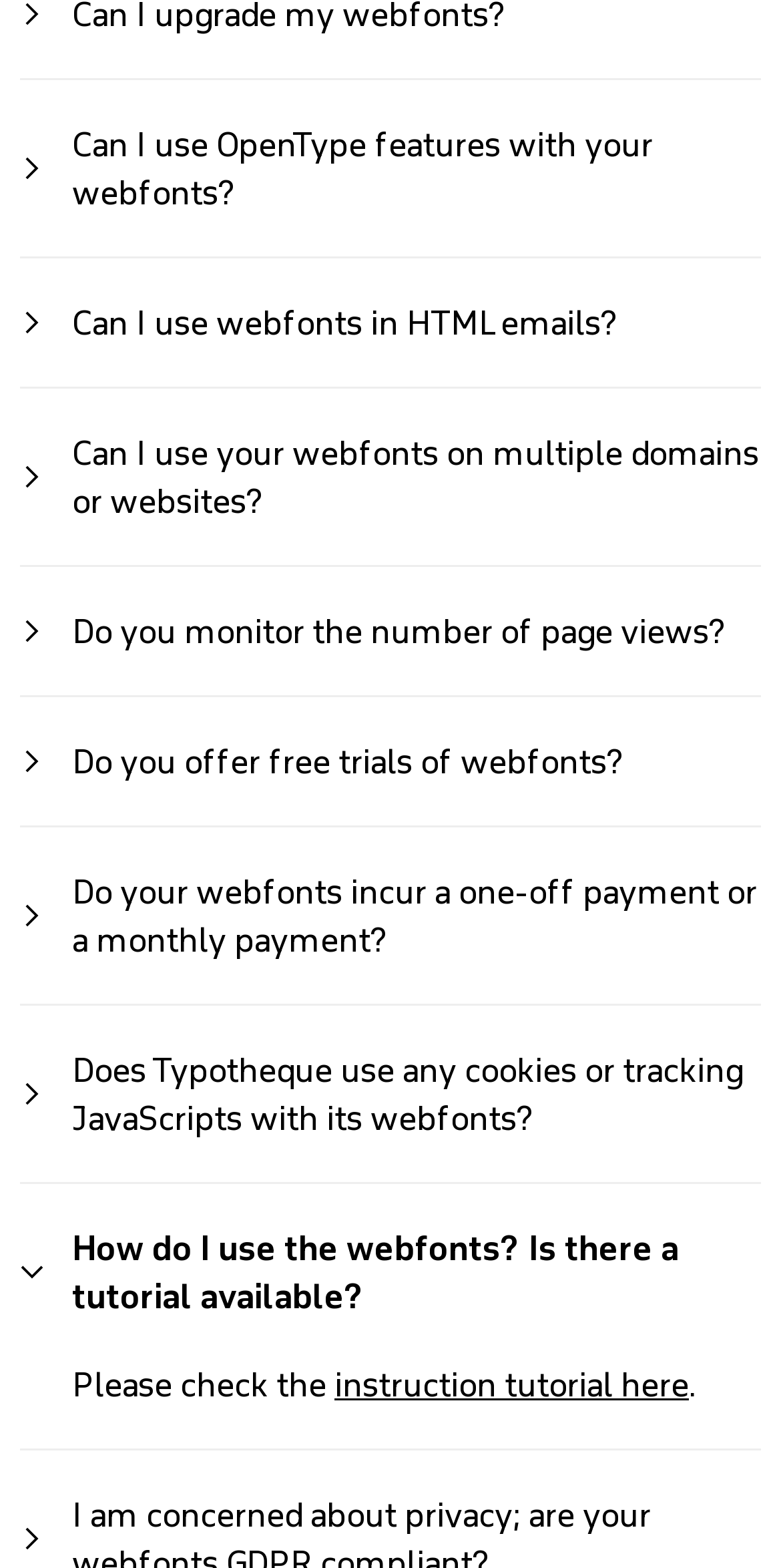Determine the bounding box coordinates of the clickable element necessary to fulfill the instruction: "Click on the 'Login to your online account' link". Provide the coordinates as four float numbers within the 0 to 1 range, i.e., [left, top, right, bottom].

[0.092, 0.026, 0.972, 0.235]